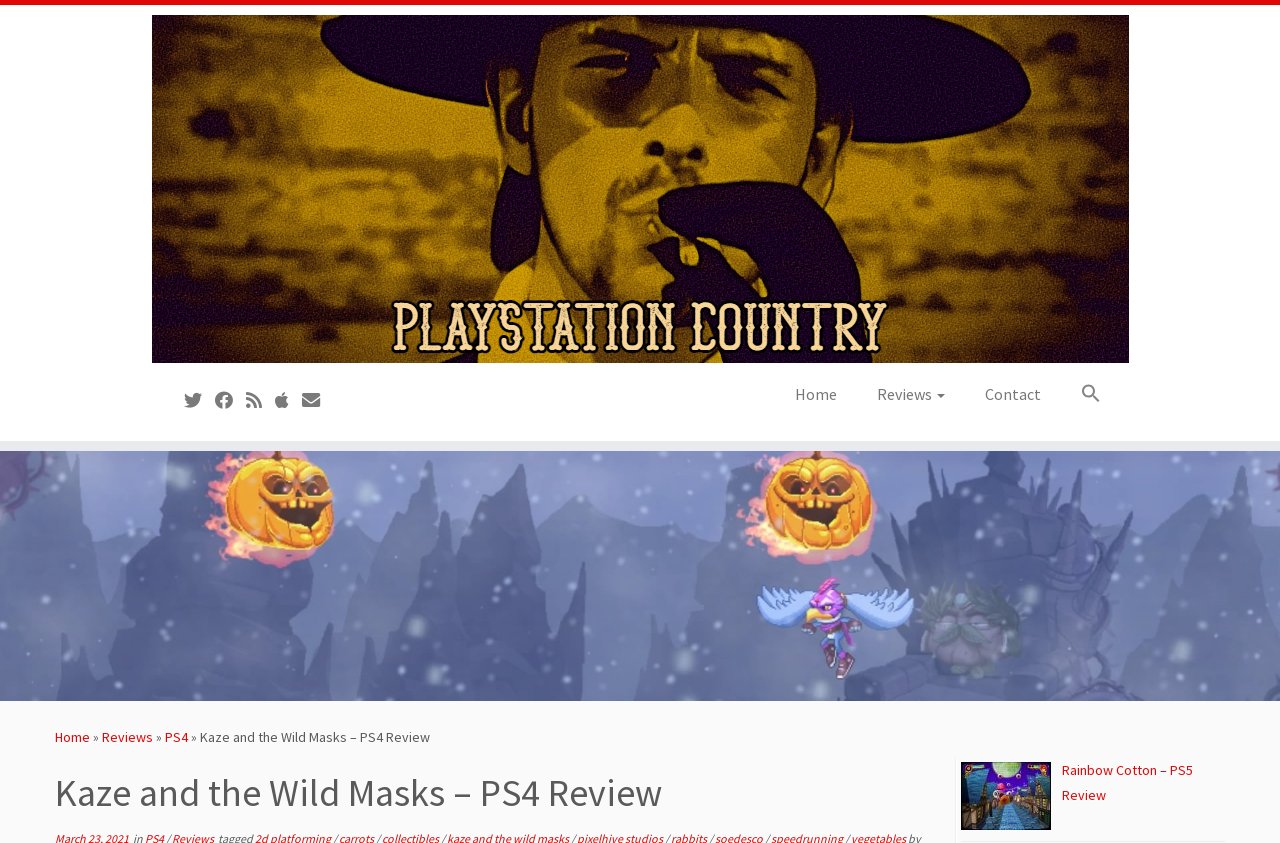Give a detailed account of the webpage, highlighting key information.

The webpage is a review of the game "Kaze and the Wild Masks" for the PlayStation 4 console. At the top, there is a header section with a link to the website's homepage, "PlayStation Country", accompanied by an image labeled "Back Home". Below this, there are several social media links, including Twitter, Facebook, and Apple, as well as a link to subscribe to the website's RSS feed and a "Contact us!" link.

In the main navigation menu, there are links to the "Home", "Reviews", "Contact", and "Search" pages. The "Search" link is accompanied by a search icon image and a text box where users can input their search queries. A "Search" button is located to the right of the text box.

The main content of the page is the review of "Kaze and the Wild Masks", which is headed by a title that matches the page's title. The review text is not explicitly mentioned in the accessibility tree, but it is likely to be a detailed analysis of the game.

At the bottom of the page, there are additional links to other reviews, including a link to a review of the game "Rainbow Cotton" for the PlayStation 5 console.